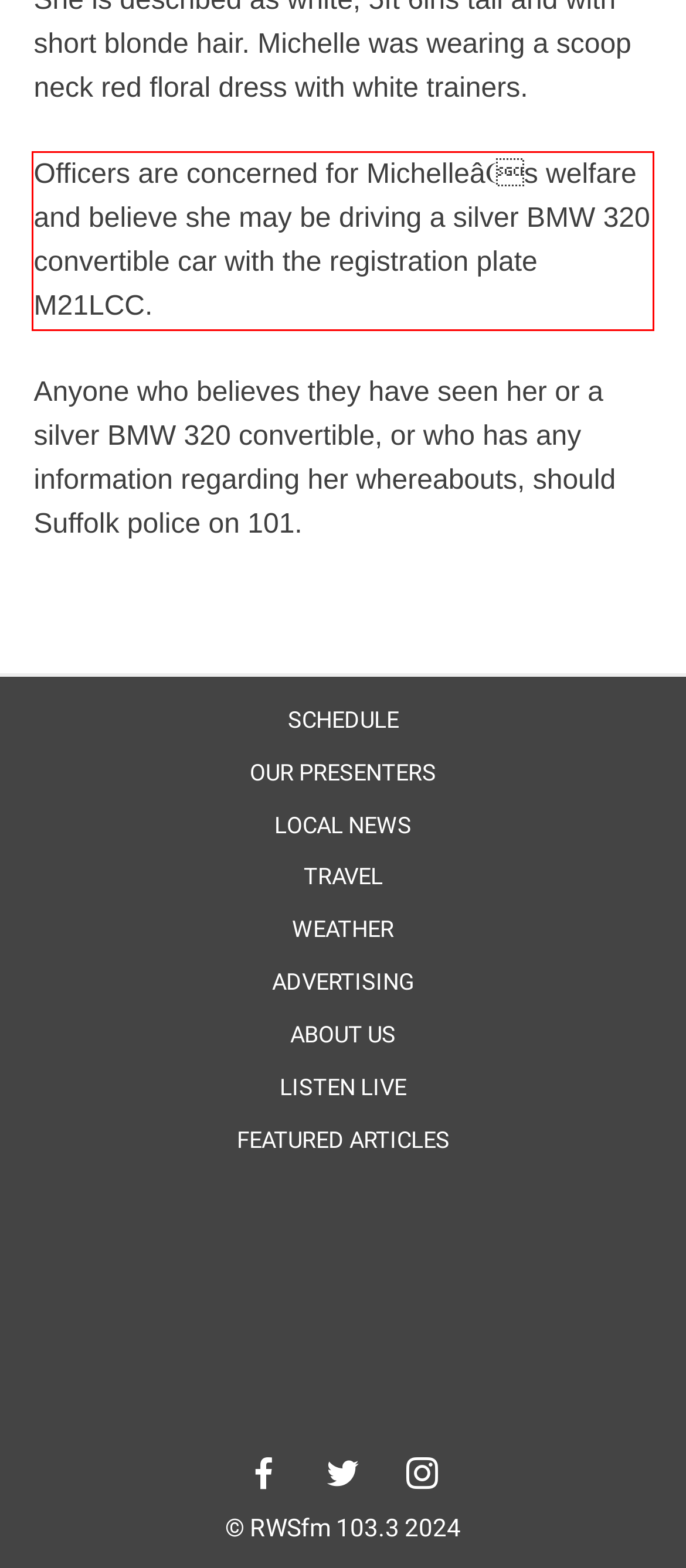Look at the screenshot of the webpage, locate the red rectangle bounding box, and generate the text content that it contains.

Officers are concerned for Michelleâs welfare and believe she may be driving a silver BMW 320 convertible car with the registration plate M21LCC.